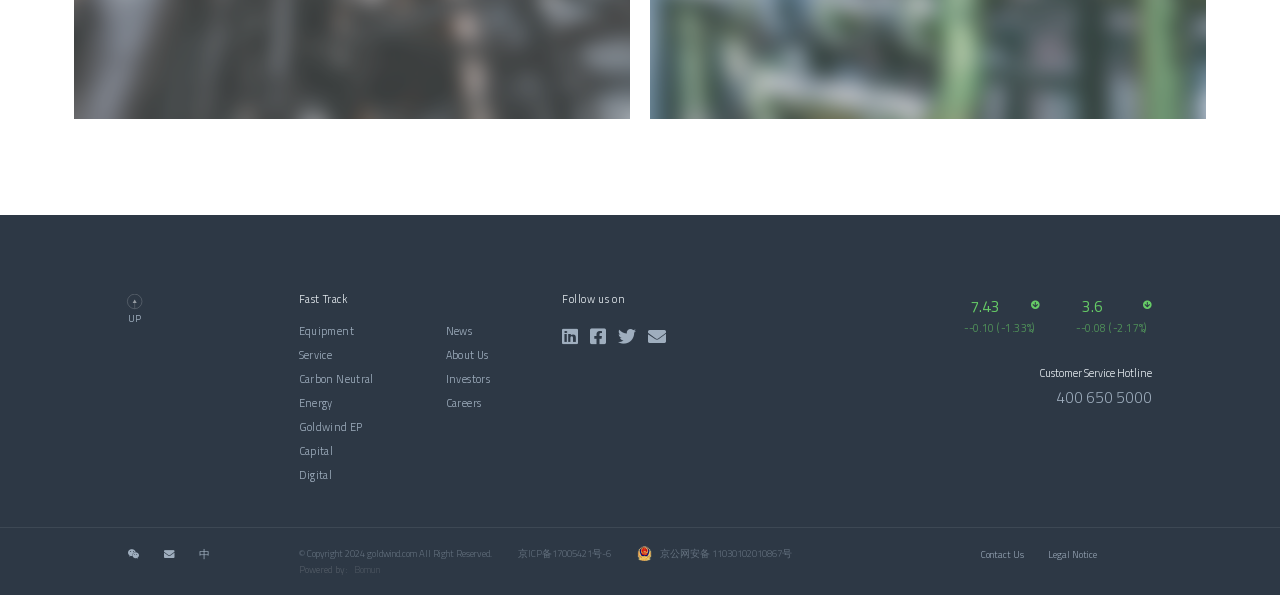What is the current stock price?
Give a detailed response to the question by analyzing the screenshot.

The current stock price can be found in the first description list, which is located near the top of the webpage and displays the stock price and its change.